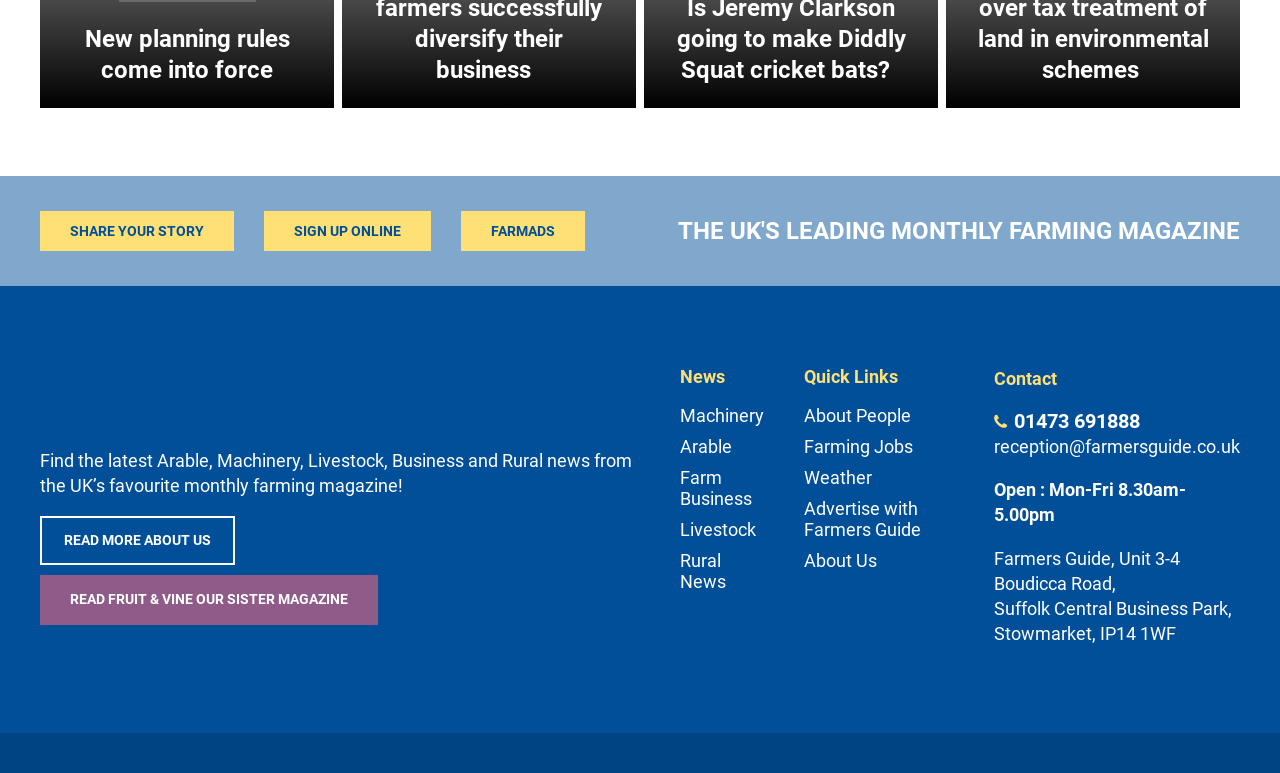Respond to the question below with a single word or phrase: What is the sister magazine of Farmers Guide?

Fruit & Vine